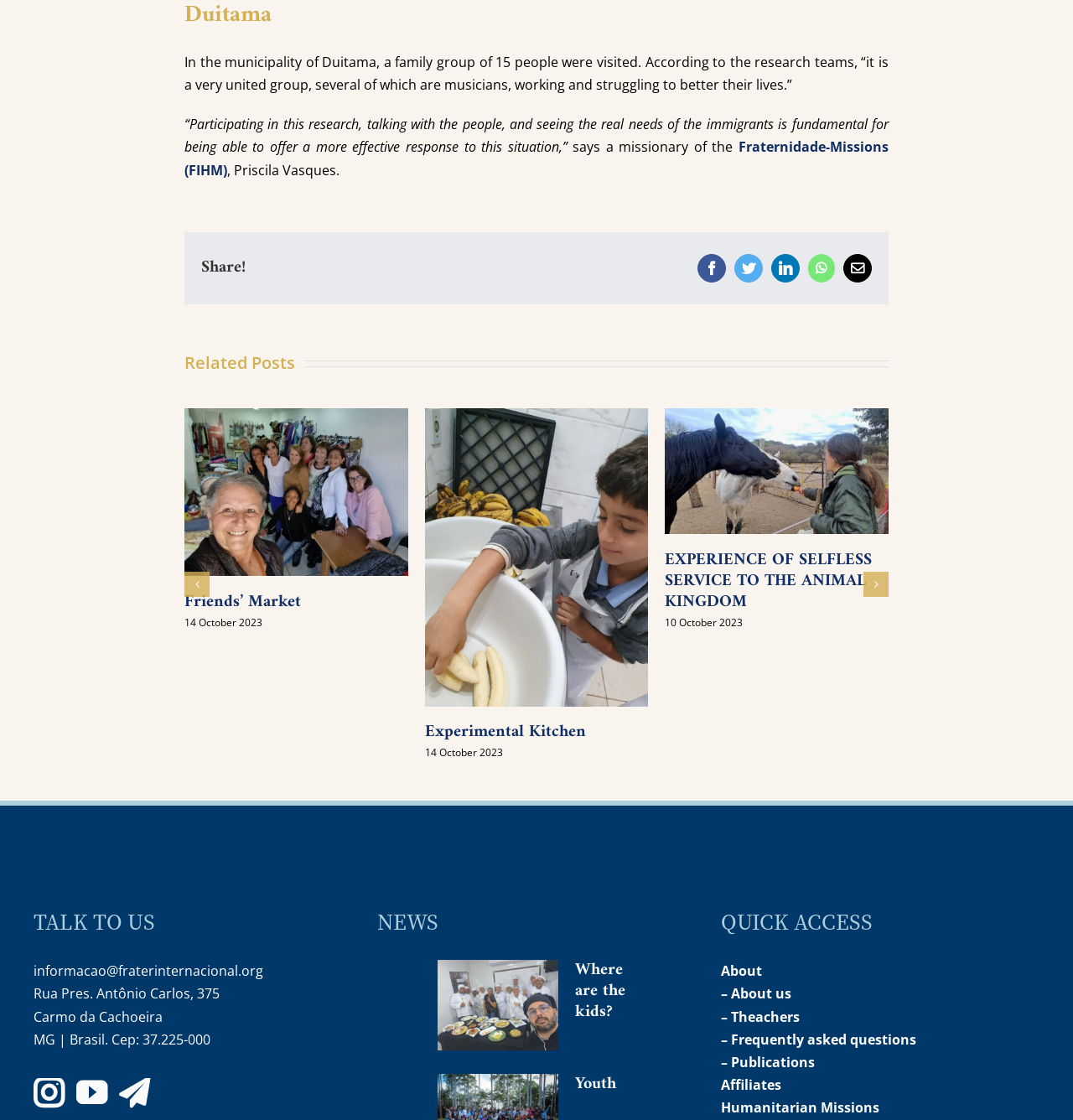Bounding box coordinates are specified in the format (top-left x, top-left y, bottom-right x, bottom-right y). All values are floating point numbers bounded between 0 and 1. Please provide the bounding box coordinate of the region this sentence describes: aria-label="Telegram"

[0.111, 0.865, 0.139, 0.891]